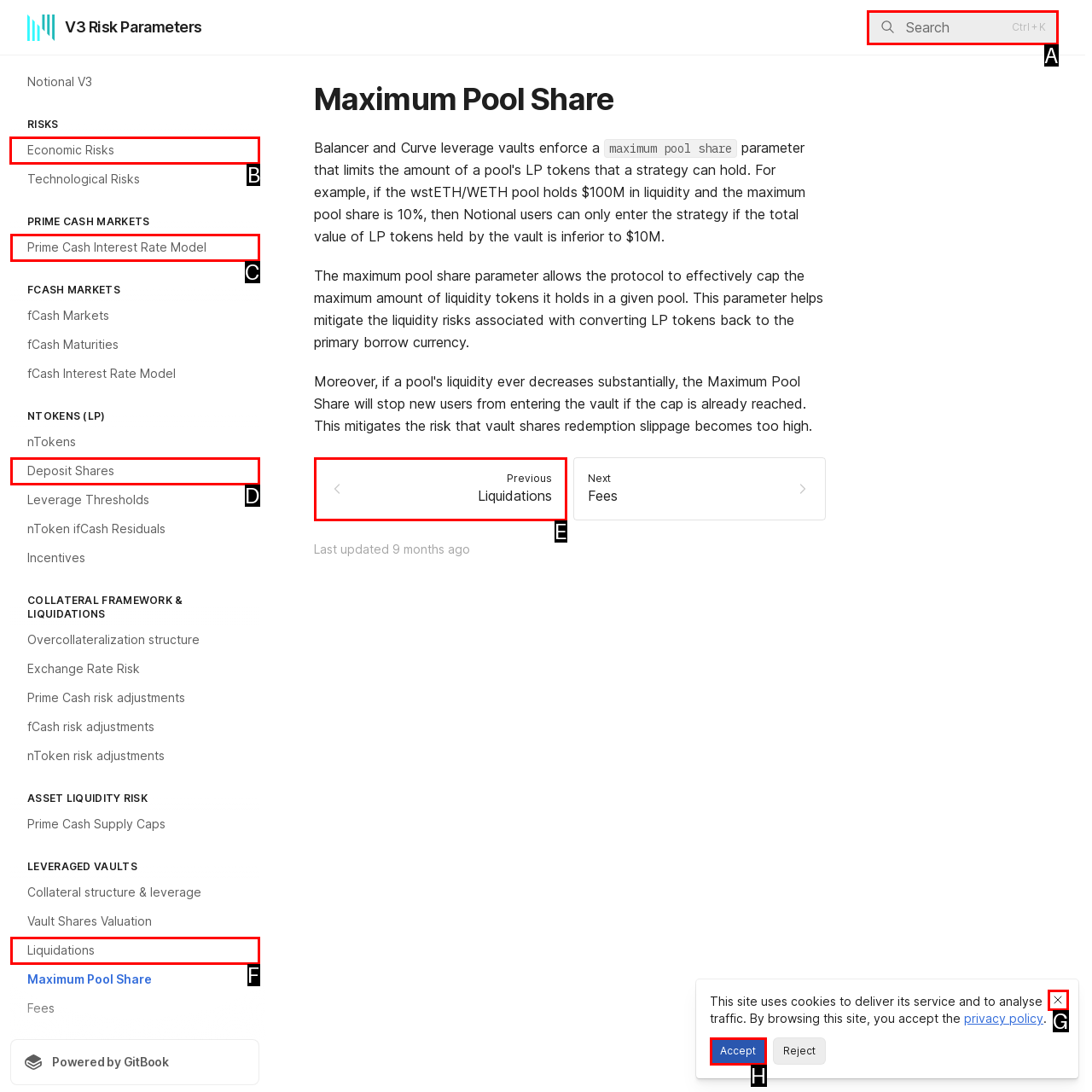Tell me which option I should click to complete the following task: Read about Economic Risks
Answer with the option's letter from the given choices directly.

B